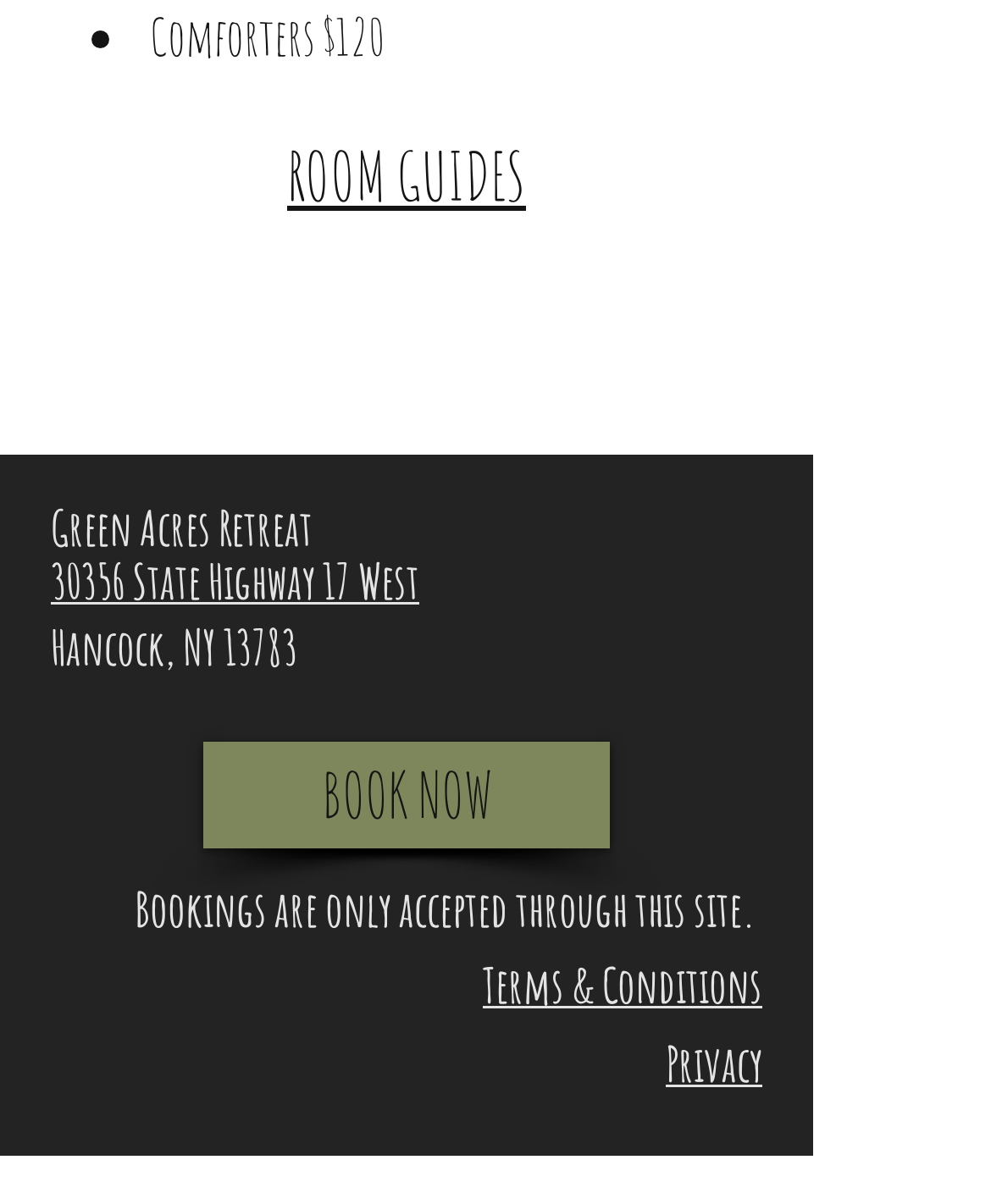Find the bounding box of the UI element described as follows: "BOOK NOW".

[0.205, 0.615, 0.615, 0.704]